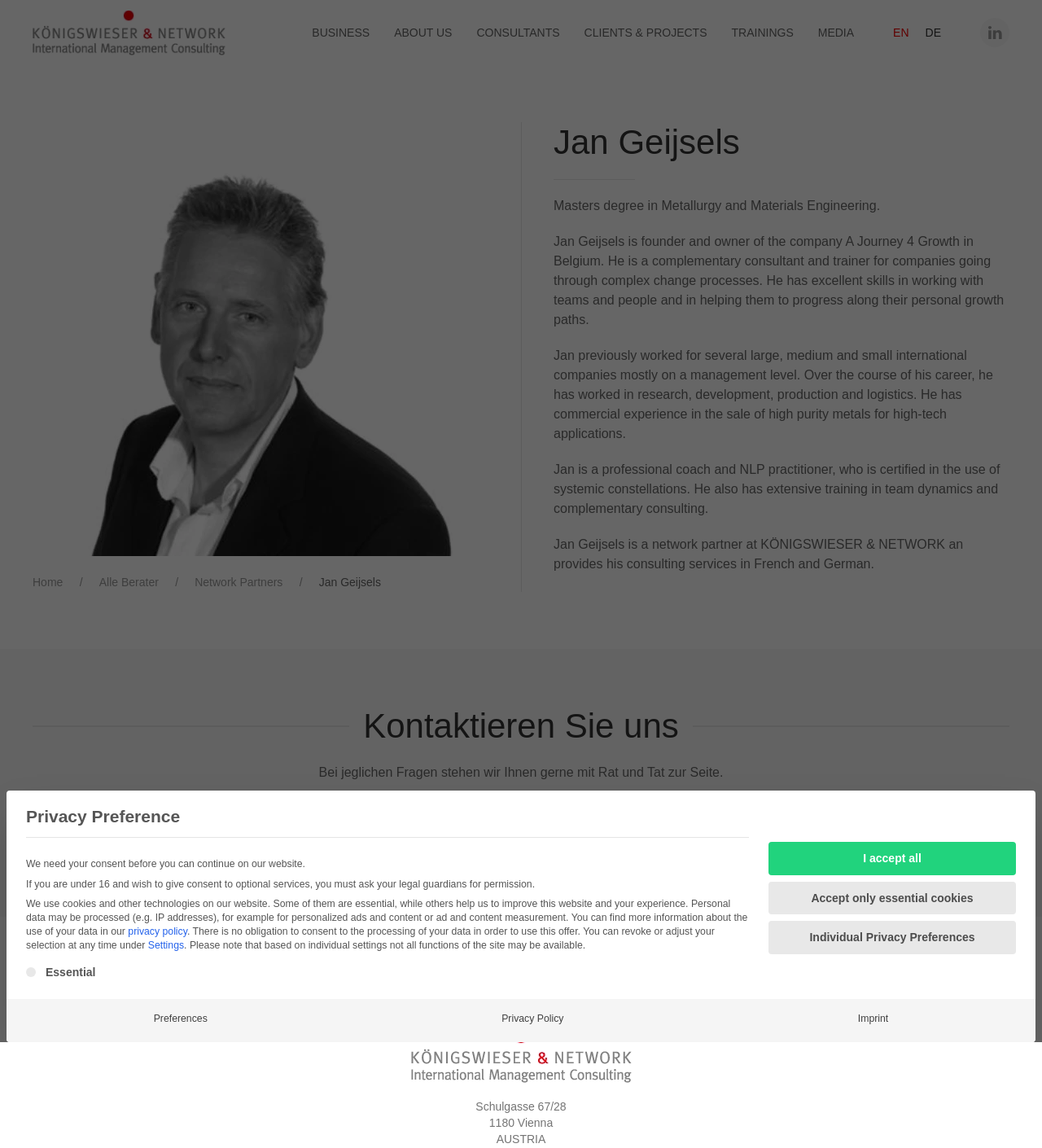Please determine the bounding box coordinates for the element that should be clicked to follow these instructions: "View about us".

[0.378, 0.0, 0.434, 0.057]